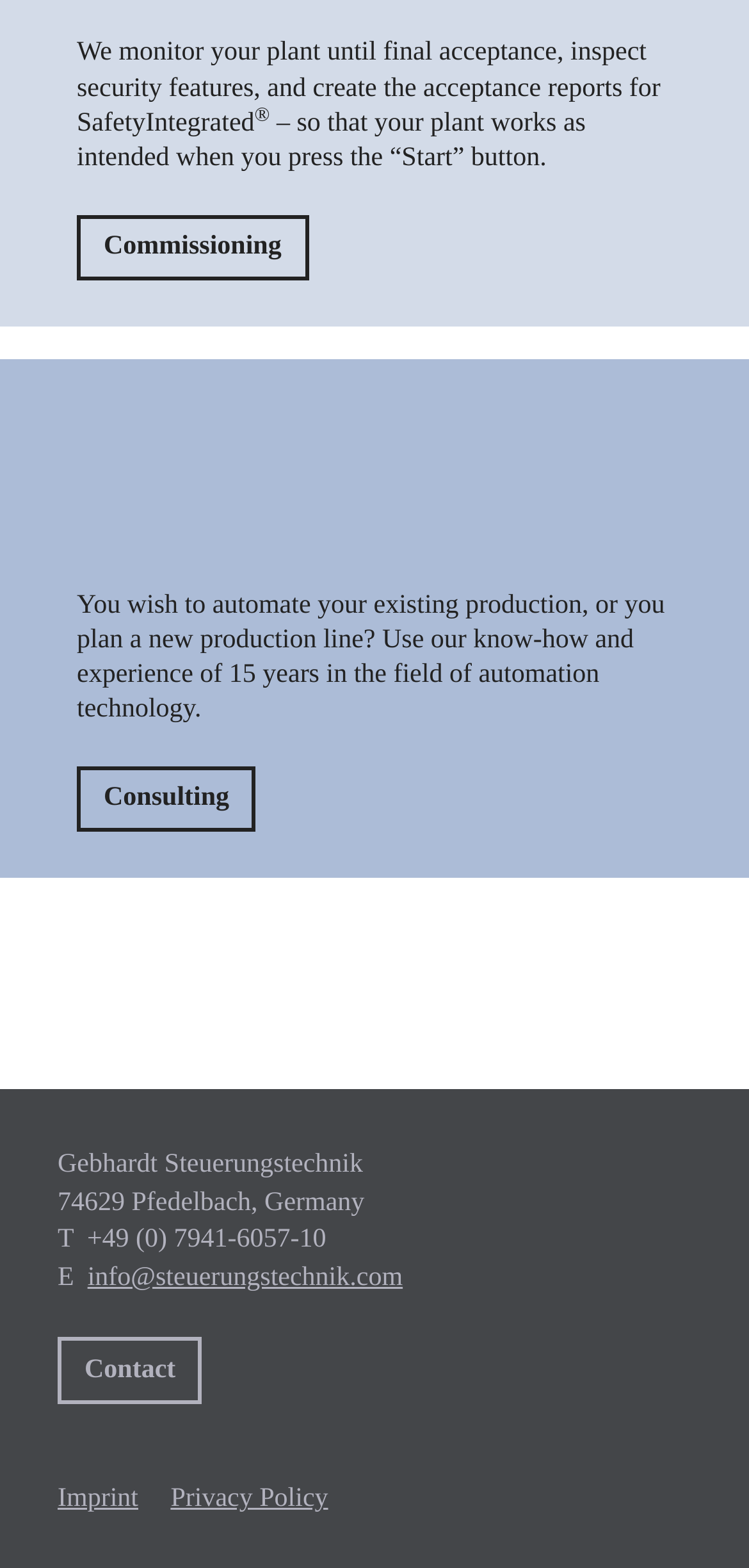Where is the company located?
Give a one-word or short-phrase answer derived from the screenshot.

Pfedelbach, Germany